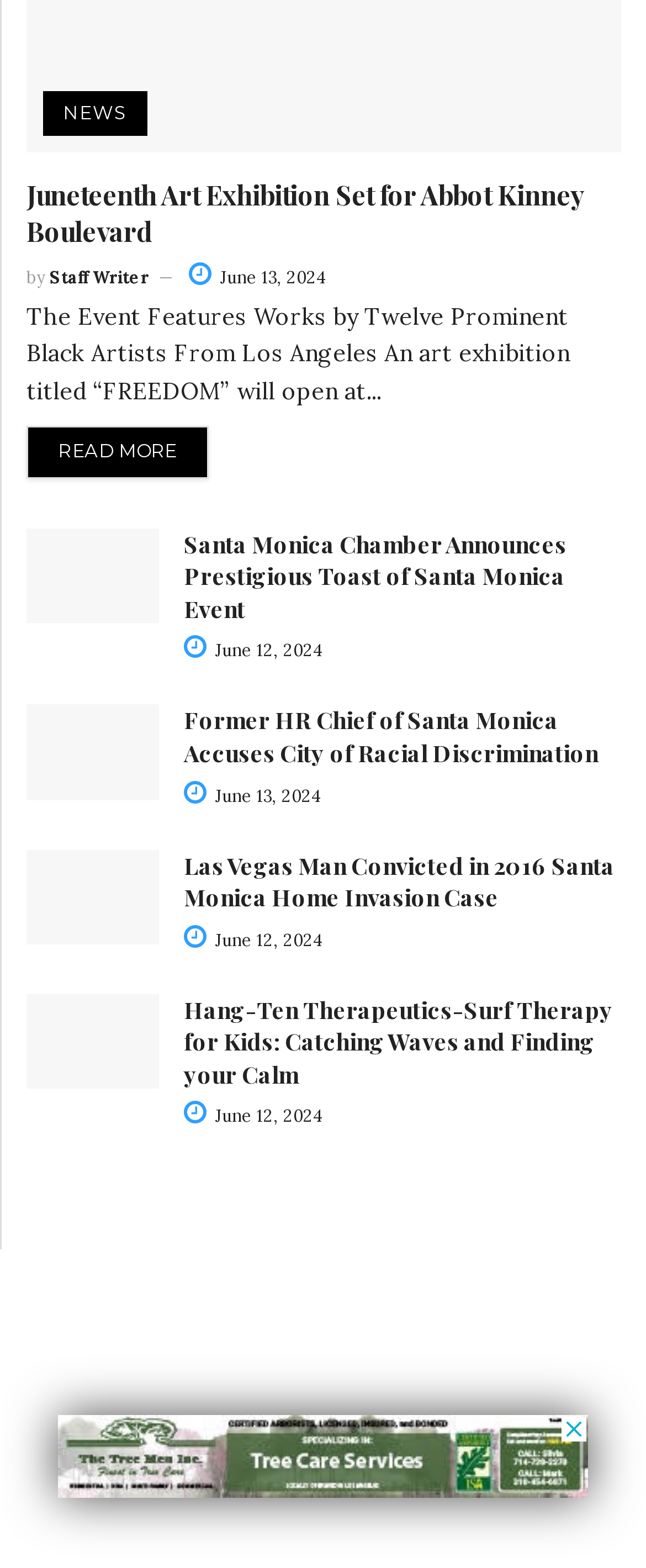What is the theme of the 'Hang-Ten Therapeutics' article?
Using the information presented in the image, please offer a detailed response to the question.

I determined the theme of the 'Hang-Ten Therapeutics' article by looking at the heading element with the text 'Hang-Ten Therapeutics-Surf Therapy for Kids: Catching Waves and Finding your Calm' and inferred that the theme is related to surf therapy.